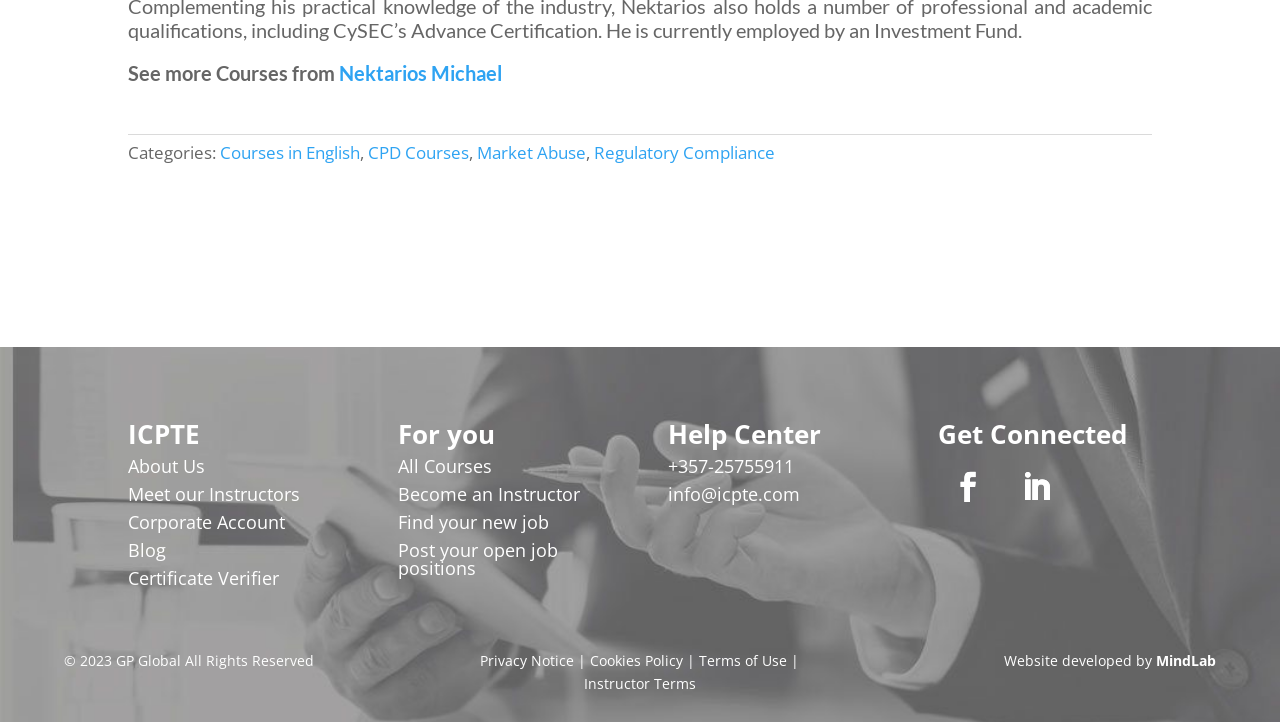What is the phone number to contact?
Please provide a comprehensive answer based on the contents of the image.

The phone number to contact can be found in the bottom section of the webpage, where it lists '+357-25755911'.